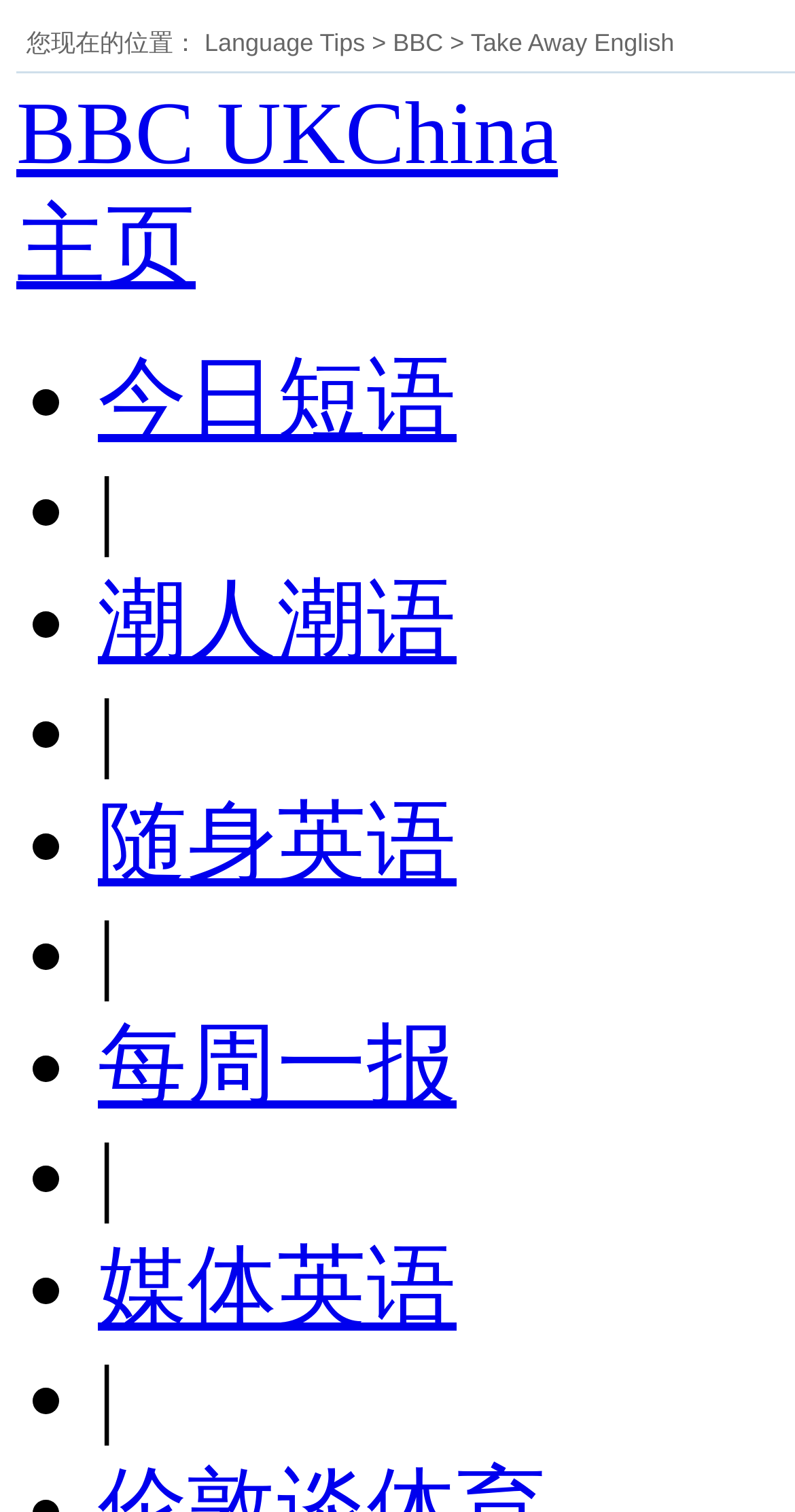Provide a one-word or one-phrase answer to the question:
How many vertical sections are there?

2